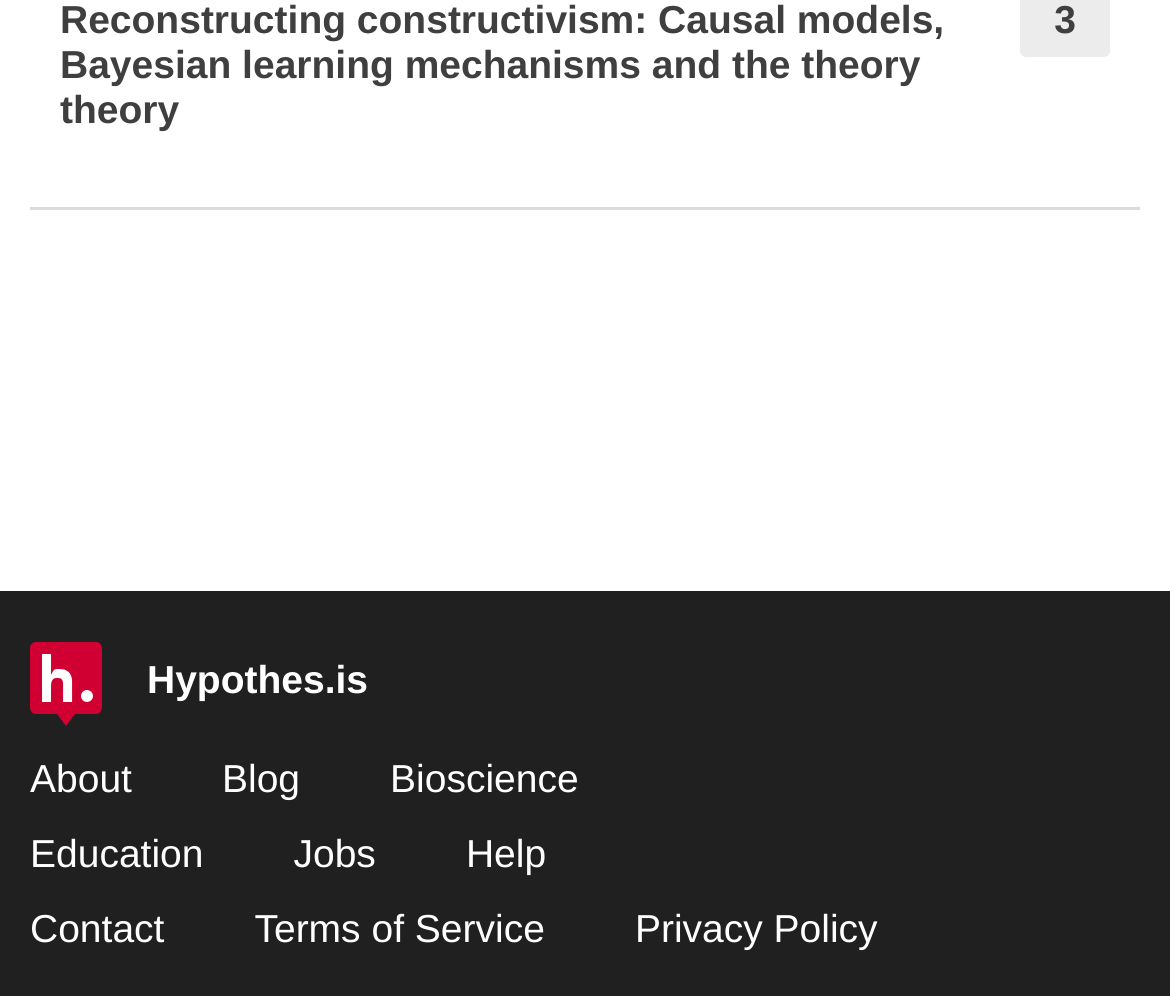Extract the bounding box coordinates for the described element: "Privacy Policy". The coordinates should be represented as four float numbers between 0 and 1: [left, top, right, bottom].

[0.543, 0.91, 0.75, 0.955]